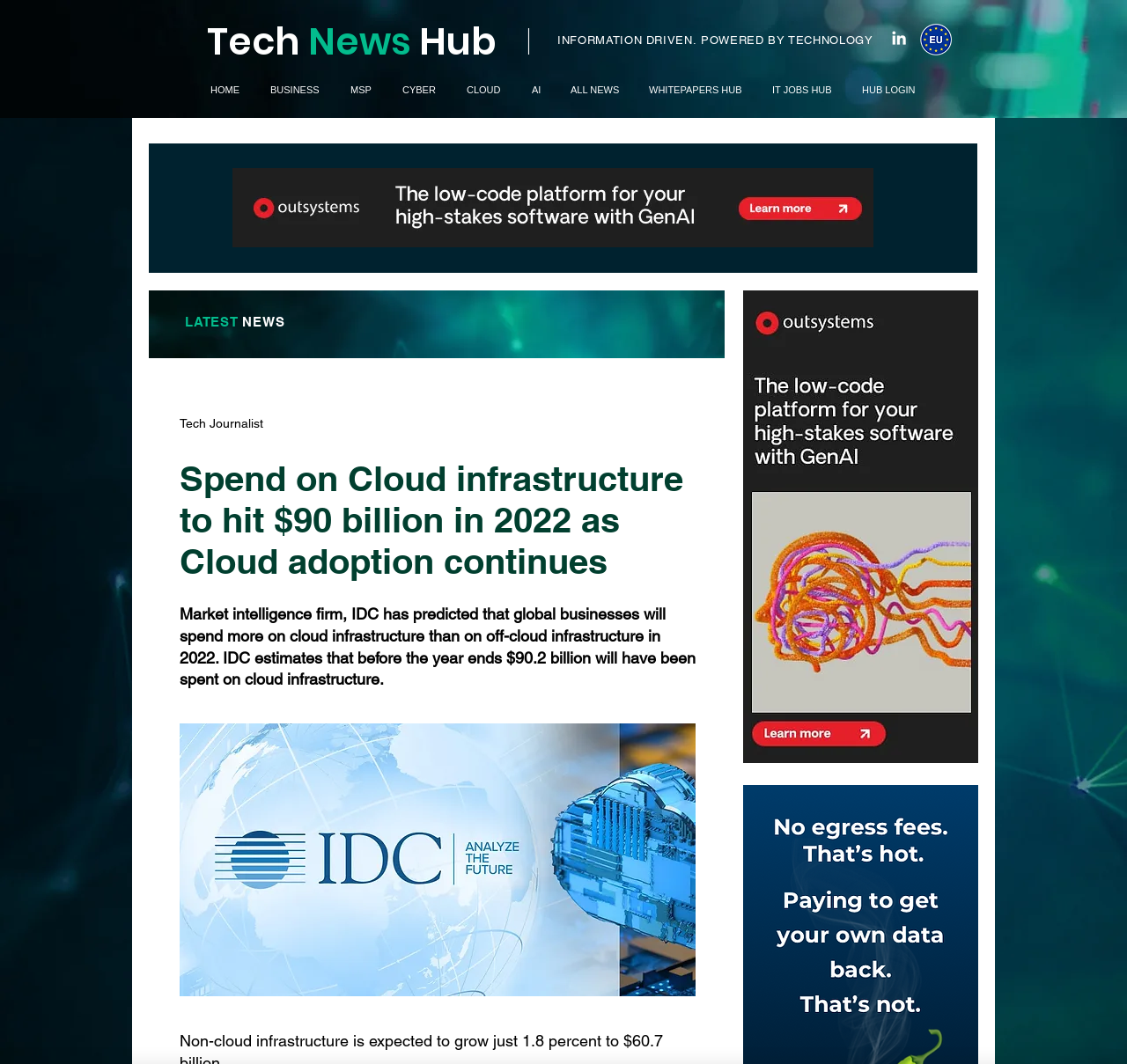Please find the bounding box coordinates of the element that you should click to achieve the following instruction: "Read the article about cloud infrastructure". The coordinates should be presented as four float numbers between 0 and 1: [left, top, right, bottom].

[0.159, 0.43, 0.617, 0.547]